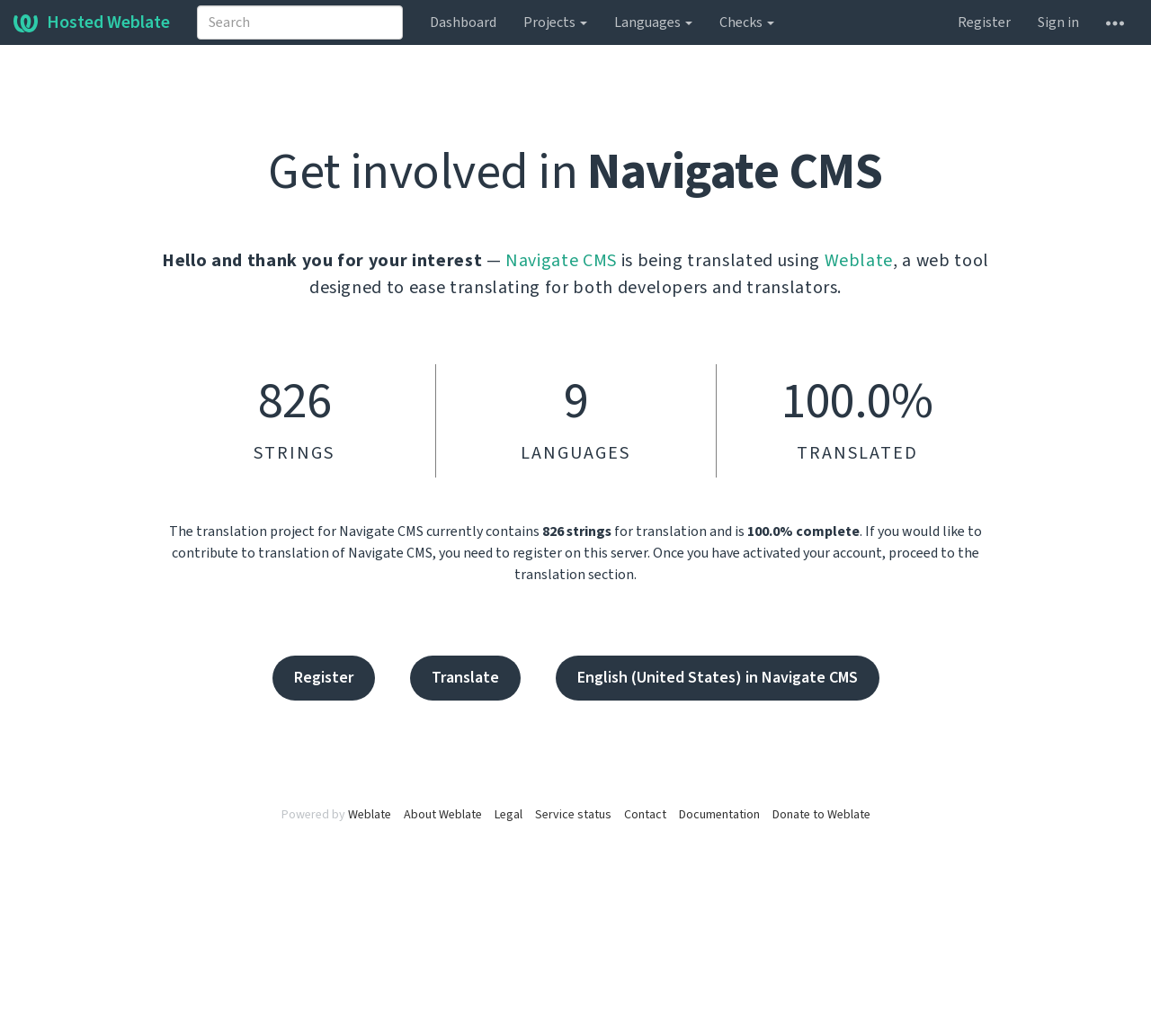Locate the bounding box coordinates of the item that should be clicked to fulfill the instruction: "Learn more about Weblate".

[0.302, 0.777, 0.339, 0.795]